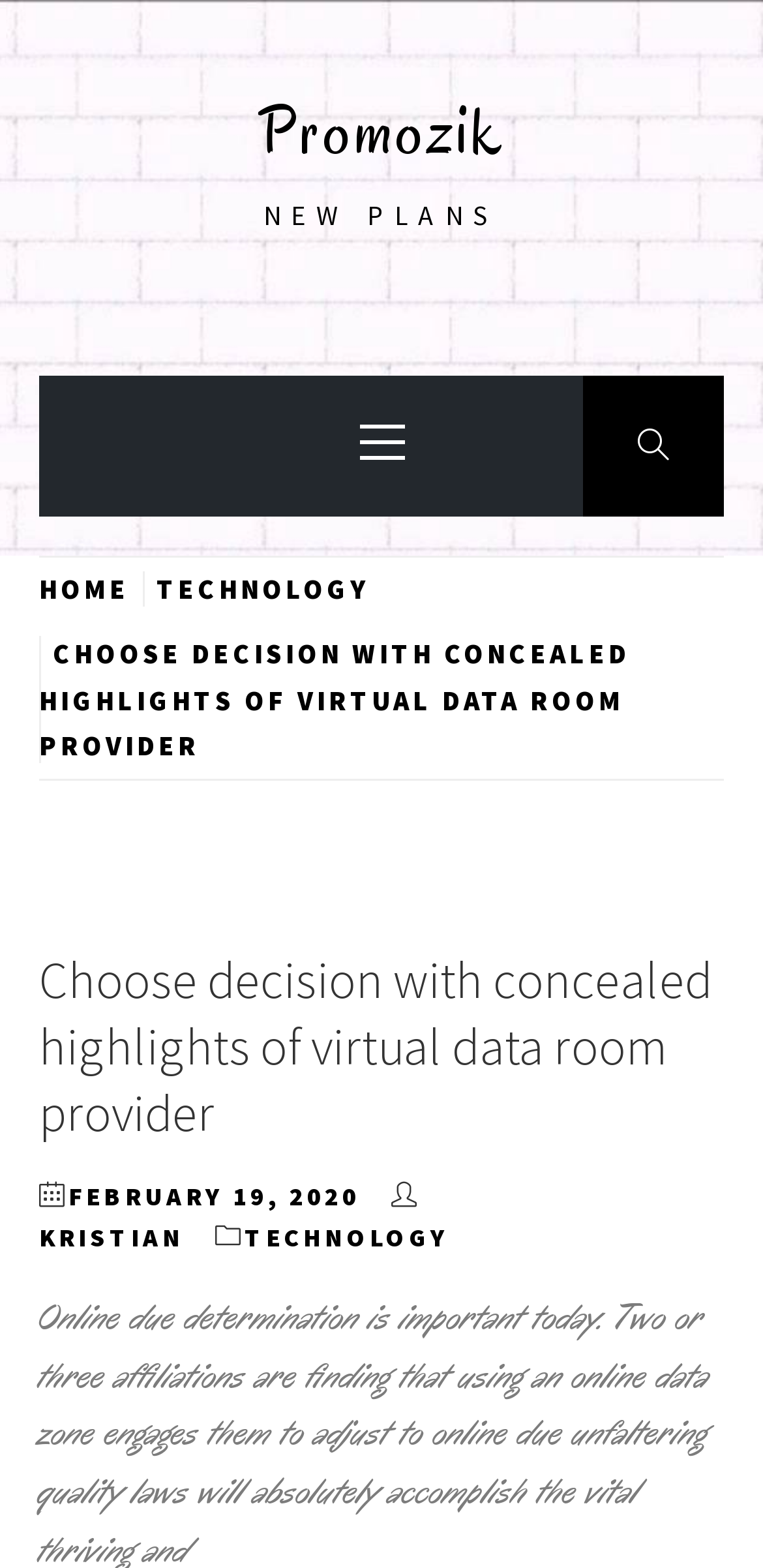Please give the bounding box coordinates of the area that should be clicked to fulfill the following instruction: "go to Promozik homepage". The coordinates should be in the format of four float numbers from 0 to 1, i.e., [left, top, right, bottom].

[0.338, 0.056, 0.662, 0.111]